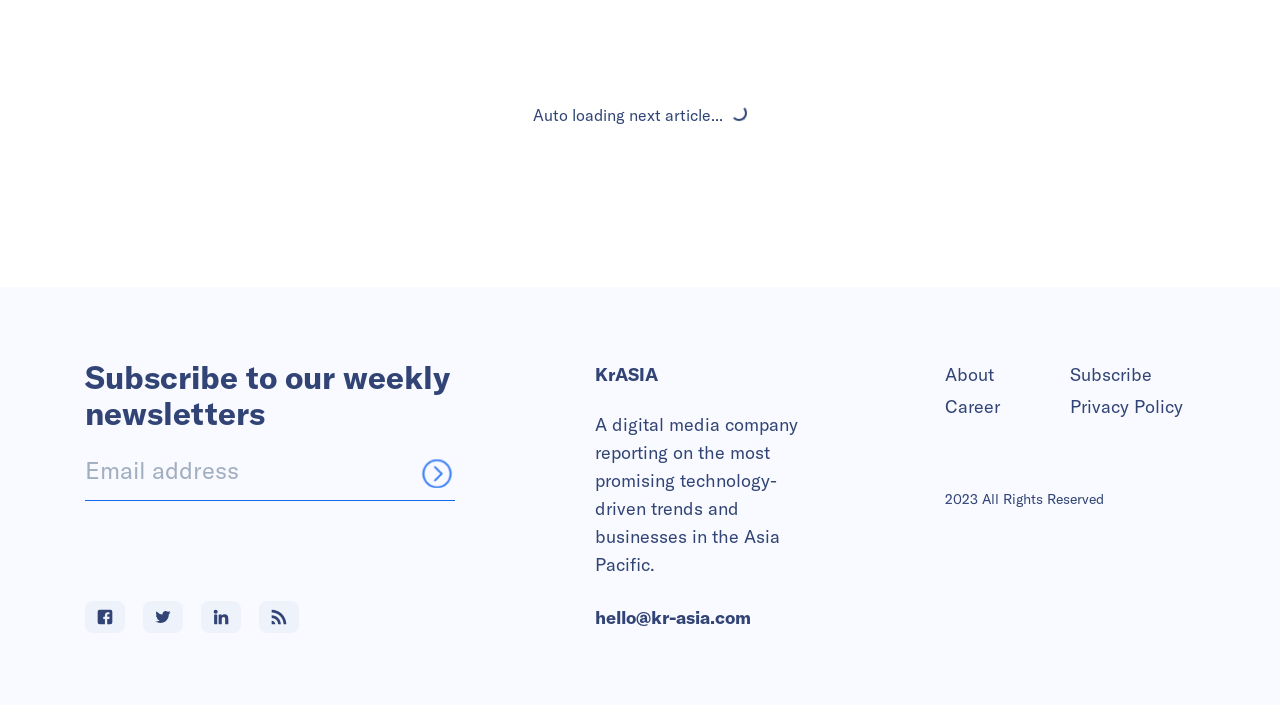Determine the bounding box coordinates for the area that should be clicked to carry out the following instruction: "Check the LinkedIn page".

[0.157, 0.853, 0.188, 0.898]